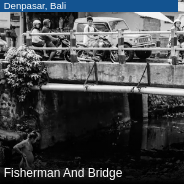What is above the serene fishing spot?
Give a one-word or short phrase answer based on the image.

A bridge with pedestrians and vehicles